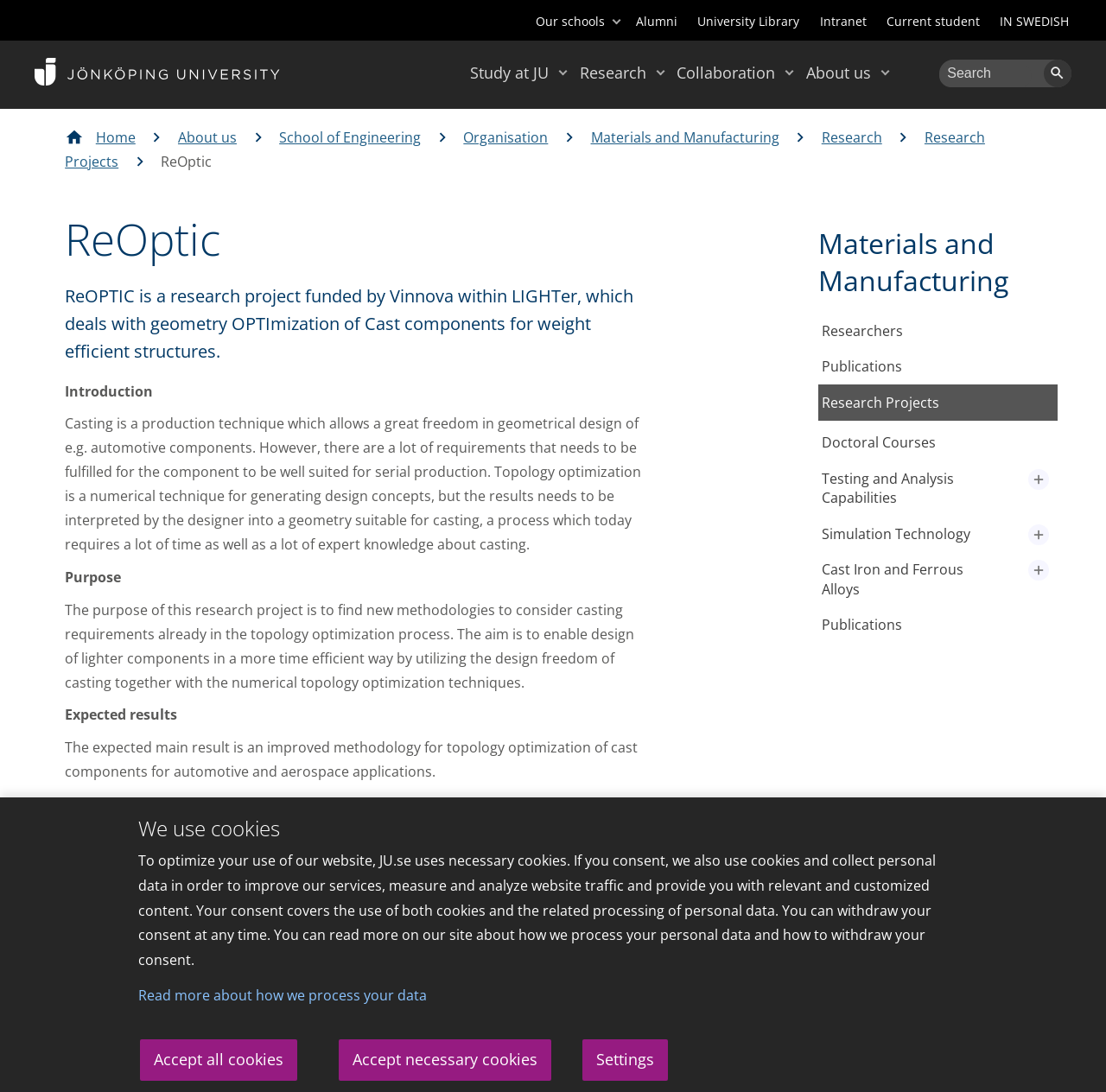Show the bounding box coordinates for the element that needs to be clicked to execute the following instruction: "Click the 'Materials and Manufacturing' link". Provide the coordinates in the form of four float numbers between 0 and 1, i.e., [left, top, right, bottom].

[0.74, 0.19, 0.956, 0.286]